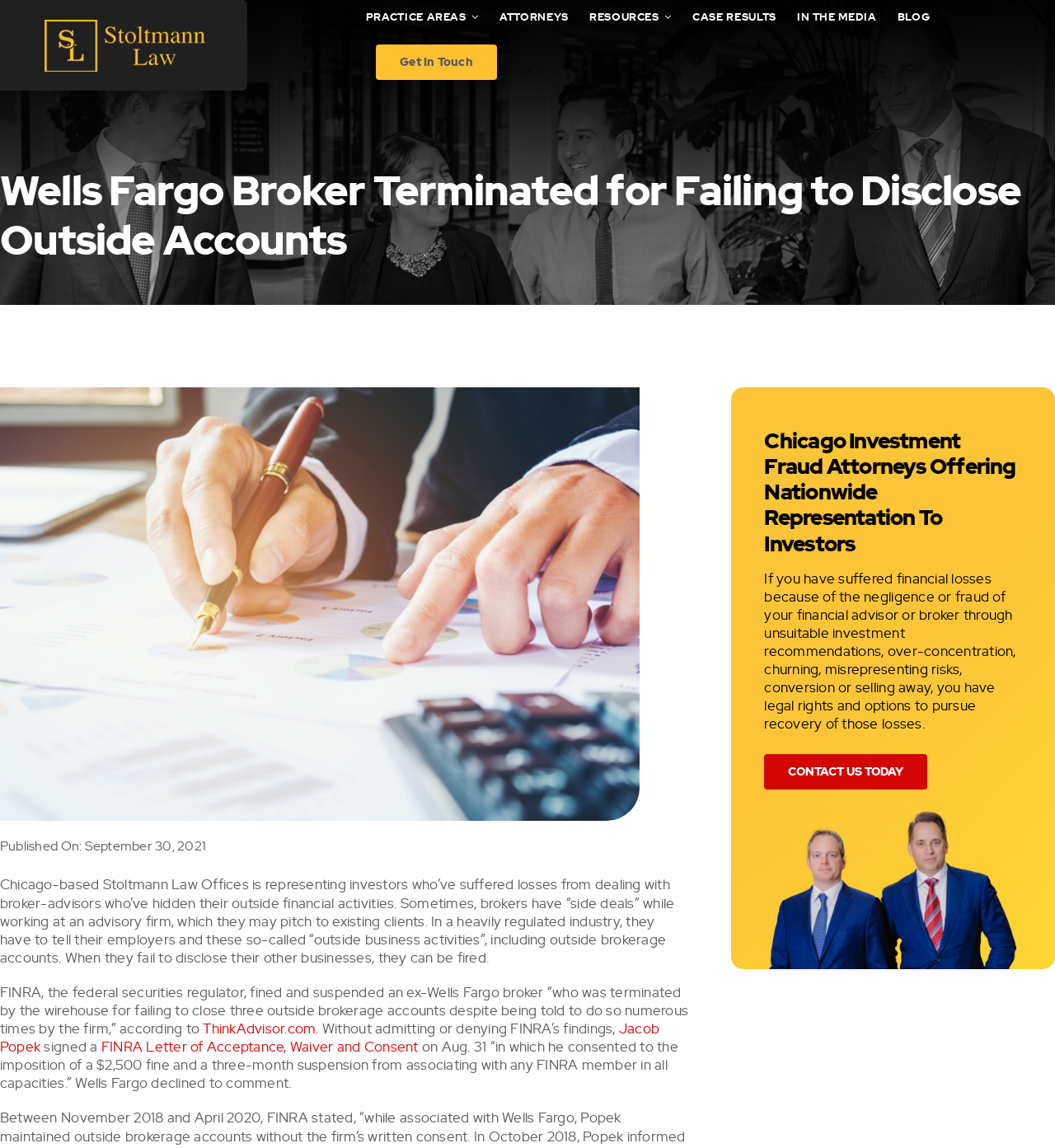Identify the bounding box coordinates for the element you need to click to achieve the following task: "Click on PRACTICE AREAS". The coordinates must be four float values ranging from 0 to 1, formatted as [left, top, right, bottom].

[0.347, 0.009, 0.454, 0.02]